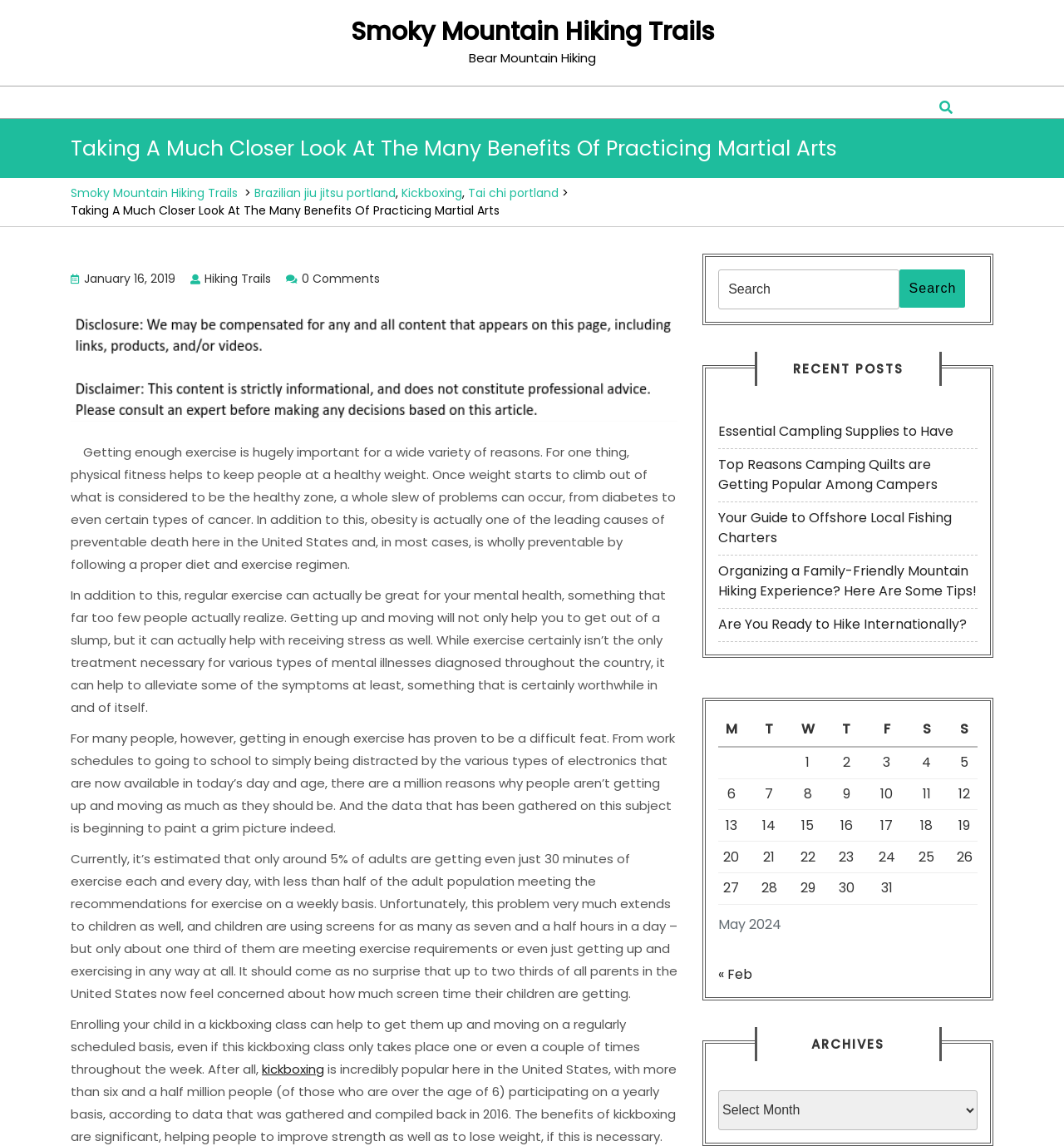Give a one-word or one-phrase response to the question:
What is the title of the recent post 'Essential Campling Supplies to Have'?

Essential Campling Supplies to Have